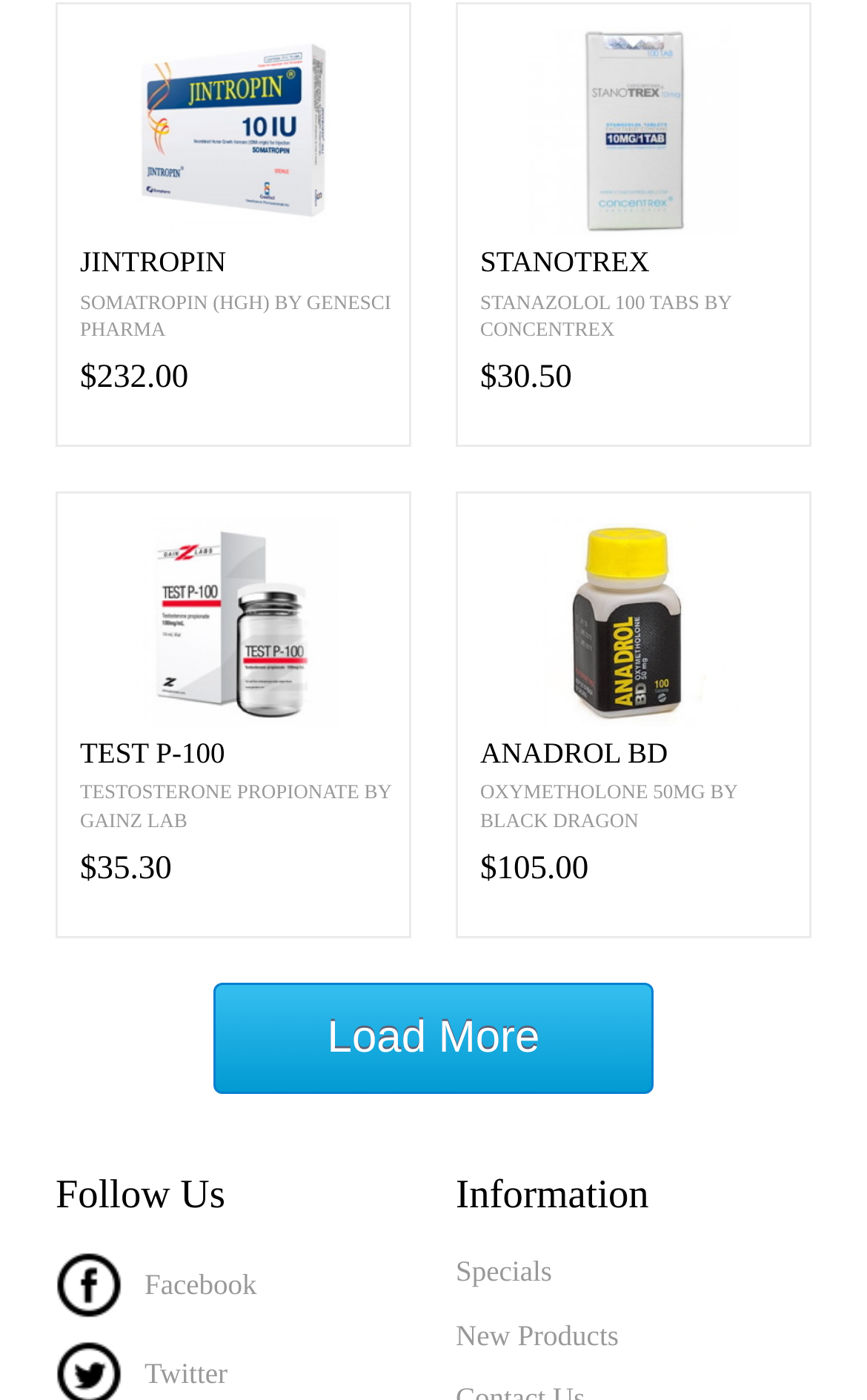Find the bounding box coordinates of the clickable region needed to perform the following instruction: "View JINTROPIN details". The coordinates should be provided as four float numbers between 0 and 1, i.e., [left, top, right, bottom].

[0.092, 0.177, 0.472, 0.199]